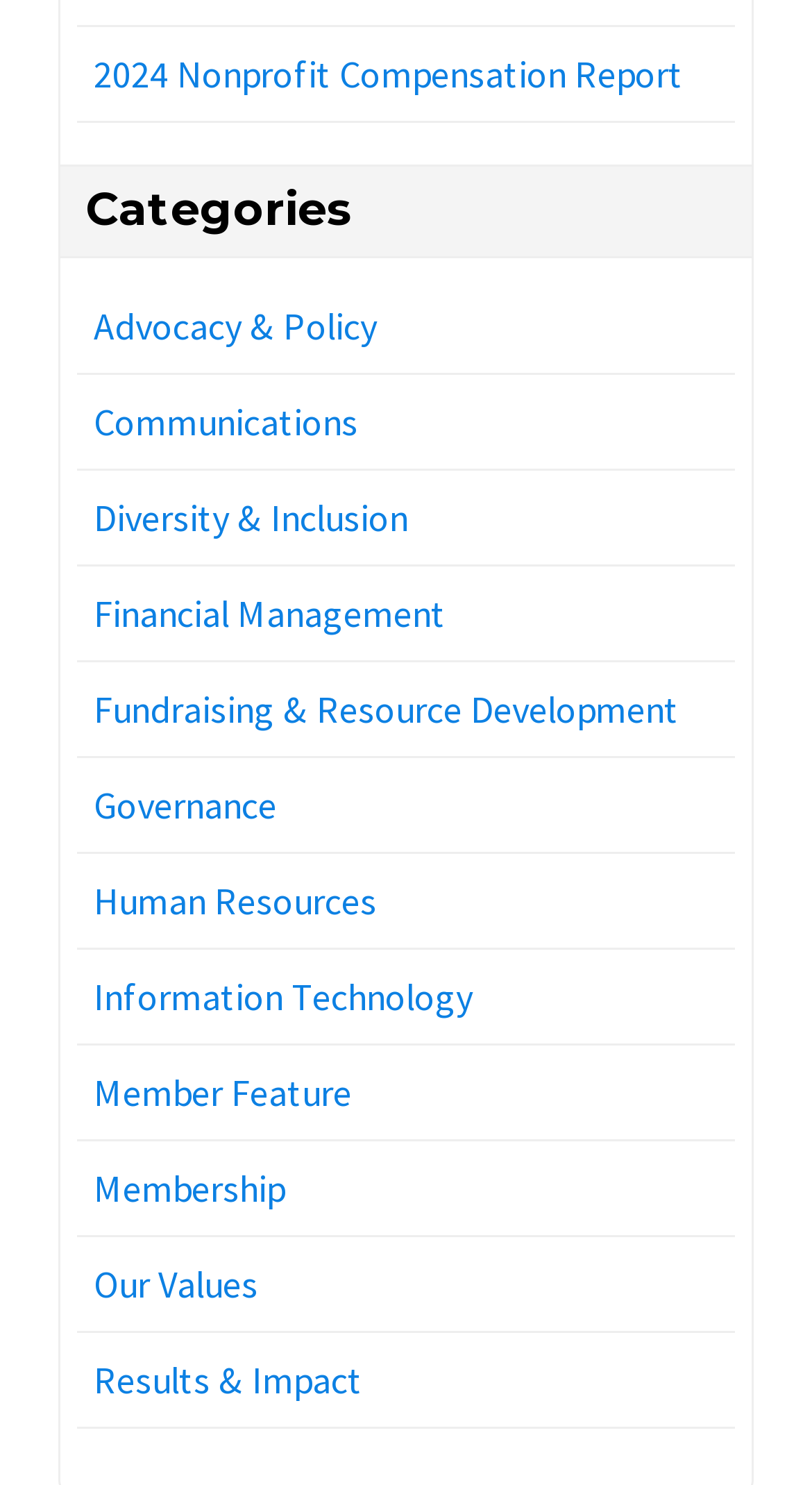Look at the image and give a detailed response to the following question: What is the title of the 2024 report?

The title of the 2024 report can be found in the link at the top of the webpage, which says '2024 Nonprofit Compensation Report'. This suggests that the report is related to nonprofit organizations and their compensation practices in 2024.